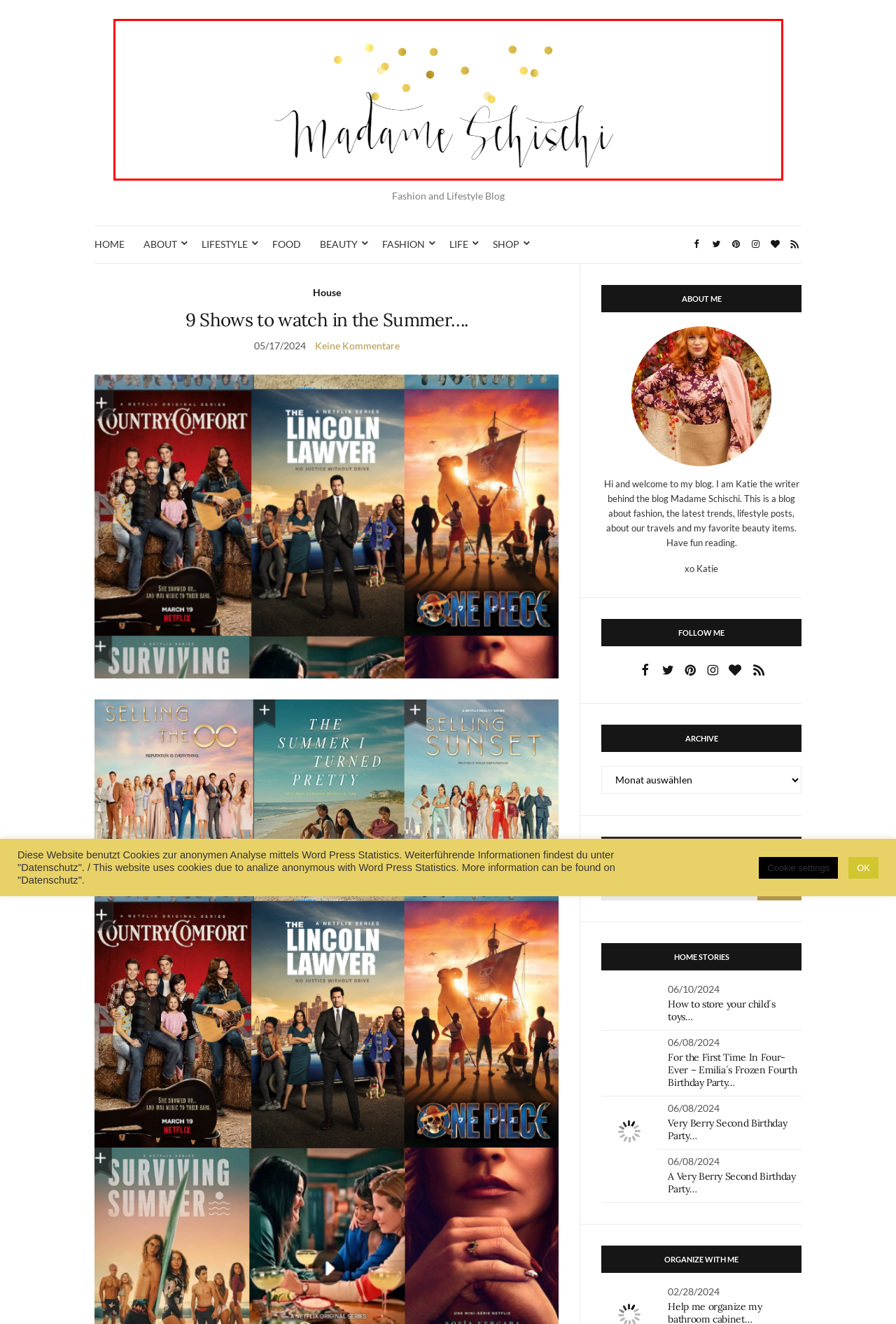You have a screenshot of a webpage with a red bounding box around an element. Select the webpage description that best matches the new webpage after clicking the element within the red bounding box. Here are the descriptions:
A. 9 Shows to watch in the Summer.... - Madame Schischi
B. Madame Schischi - Fashion and Lifestyle Blog
C. ABOUT - Madame Schischi
D. Very Berry Second Birthday Party... - Madame Schischi
E. BEAUTY - Madame Schischi
F. For the First Time In Four-Ever - Emilia´s Frozen Fourth Birthday Party... - Madame Schischi
G. A Very Berry Second Birthday Party... - Madame Schischi
H. FASHION - Madame Schischi

B